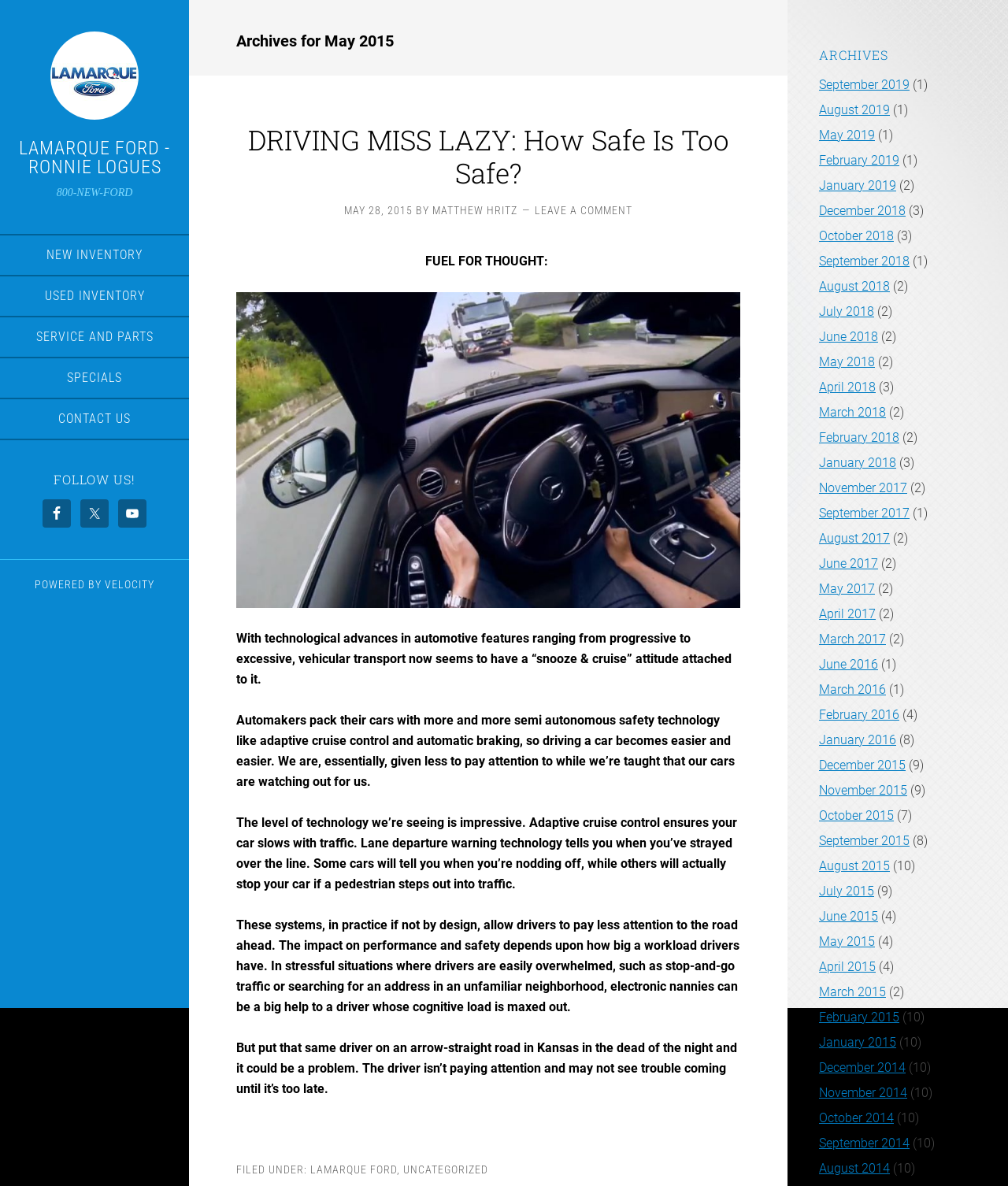Please specify the bounding box coordinates of the clickable section necessary to execute the following command: "Click on NEW INVENTORY".

[0.0, 0.198, 0.188, 0.232]